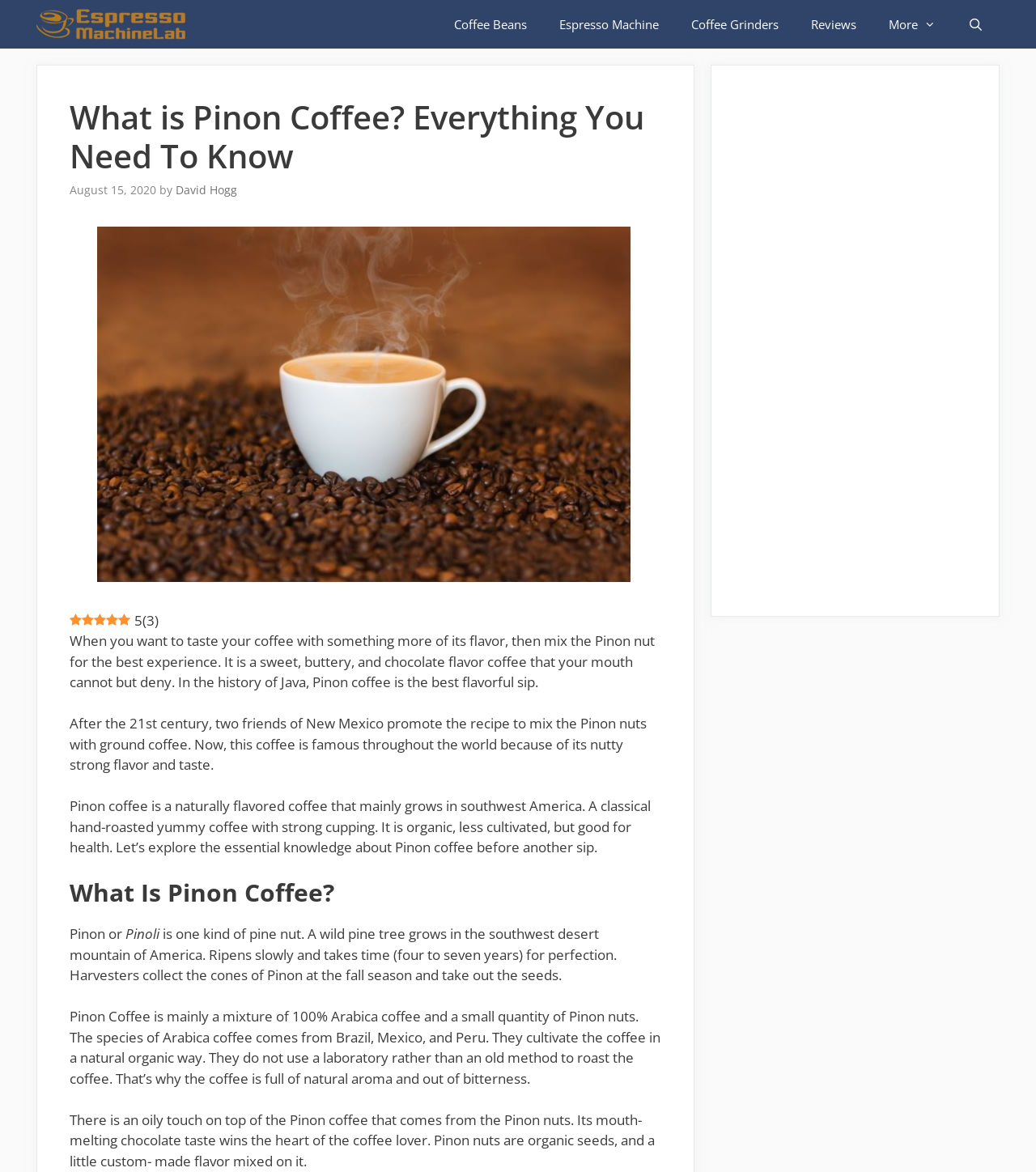Determine the bounding box coordinates for the element that should be clicked to follow this instruction: "Visit the page of David Hogg". The coordinates should be given as four float numbers between 0 and 1, in the format [left, top, right, bottom].

[0.17, 0.156, 0.229, 0.169]